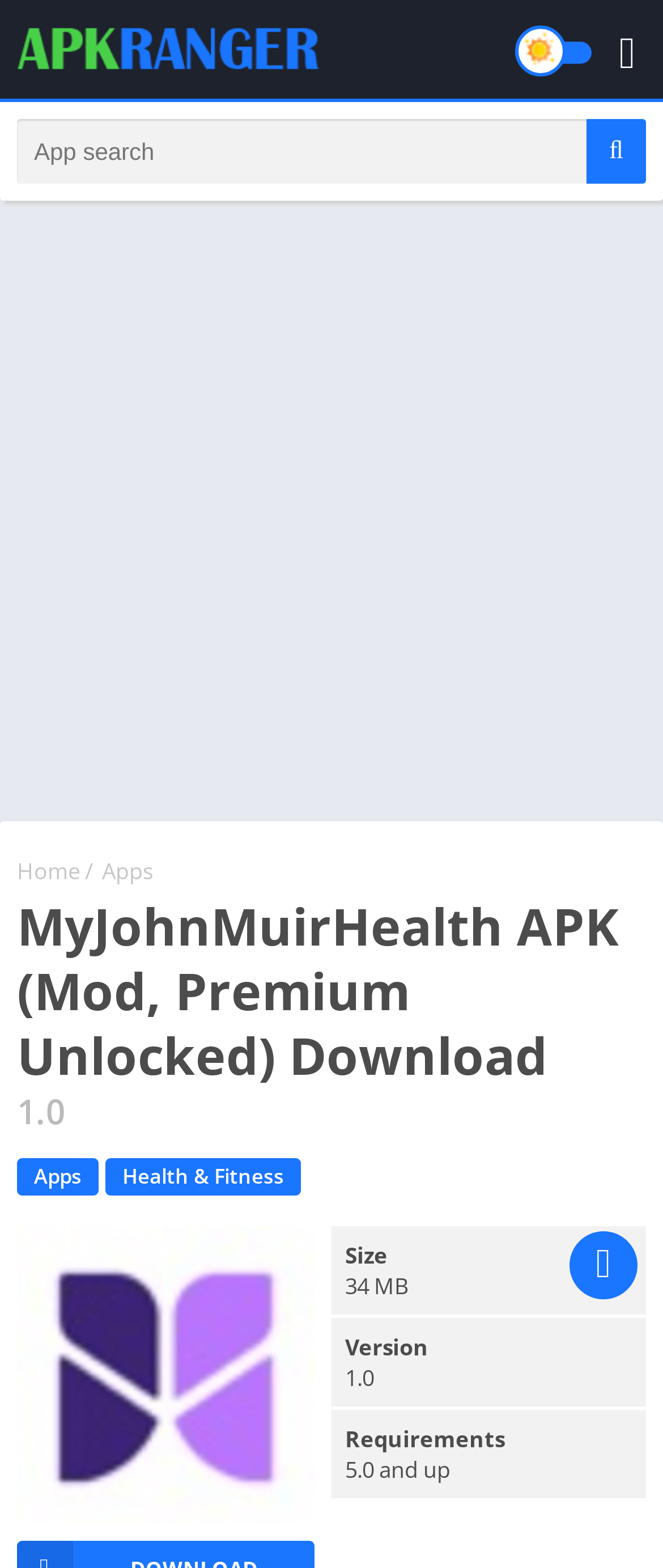What is the name of the APK file?
Please give a detailed answer to the question using the information shown in the image.

I found the answer by looking at the heading element with the text 'MyJohnMuirHealth APK (Mod, Premium Unlocked) Download' which is likely to be the name of the APK file.